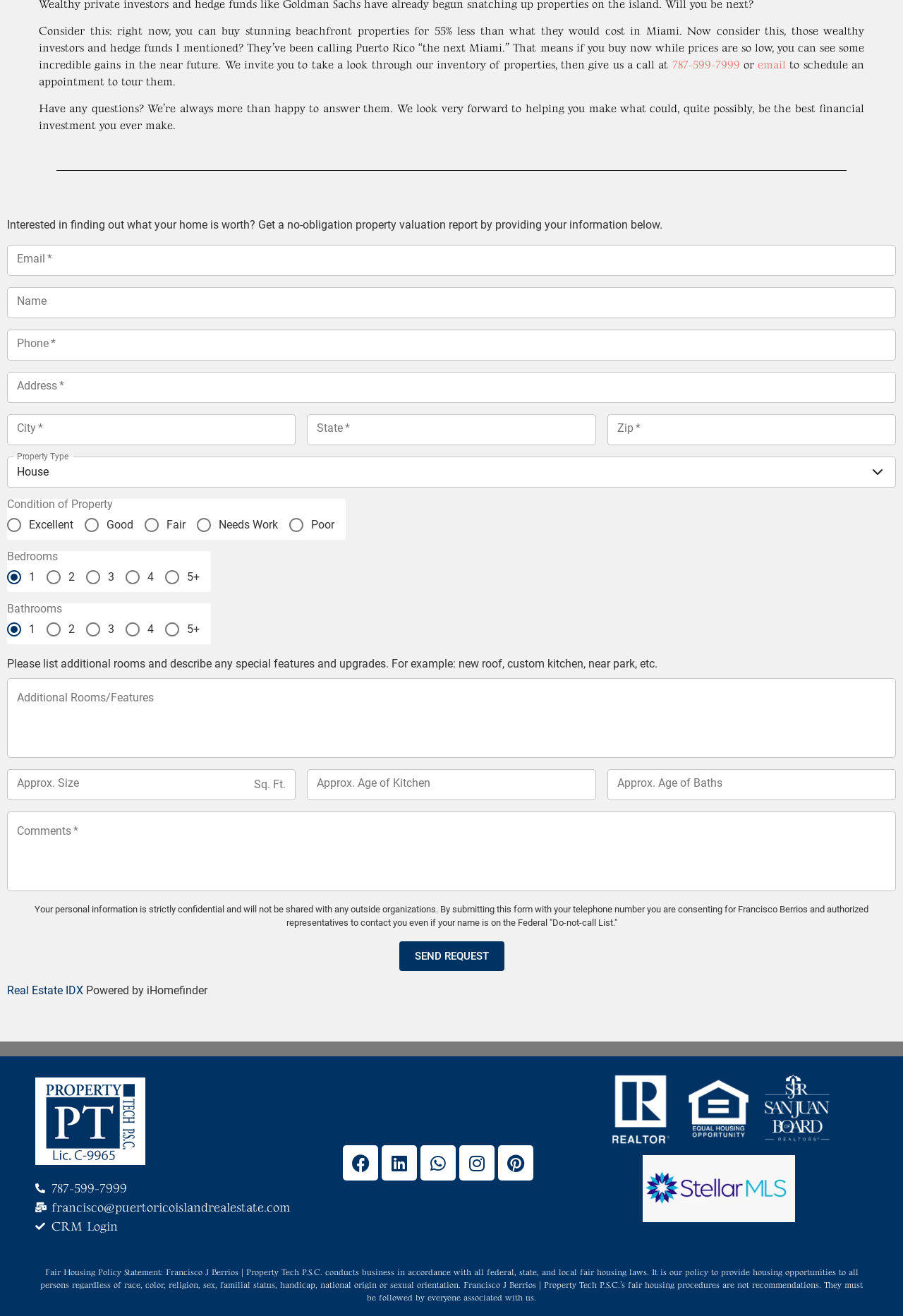What is the minimum number of bedrooms that can be selected?
Utilize the image to construct a detailed and well-explained answer.

The radiogroup for bedrooms has options for 2, 3, 4, and 5+, so the minimum number of bedrooms that can be selected is 2.